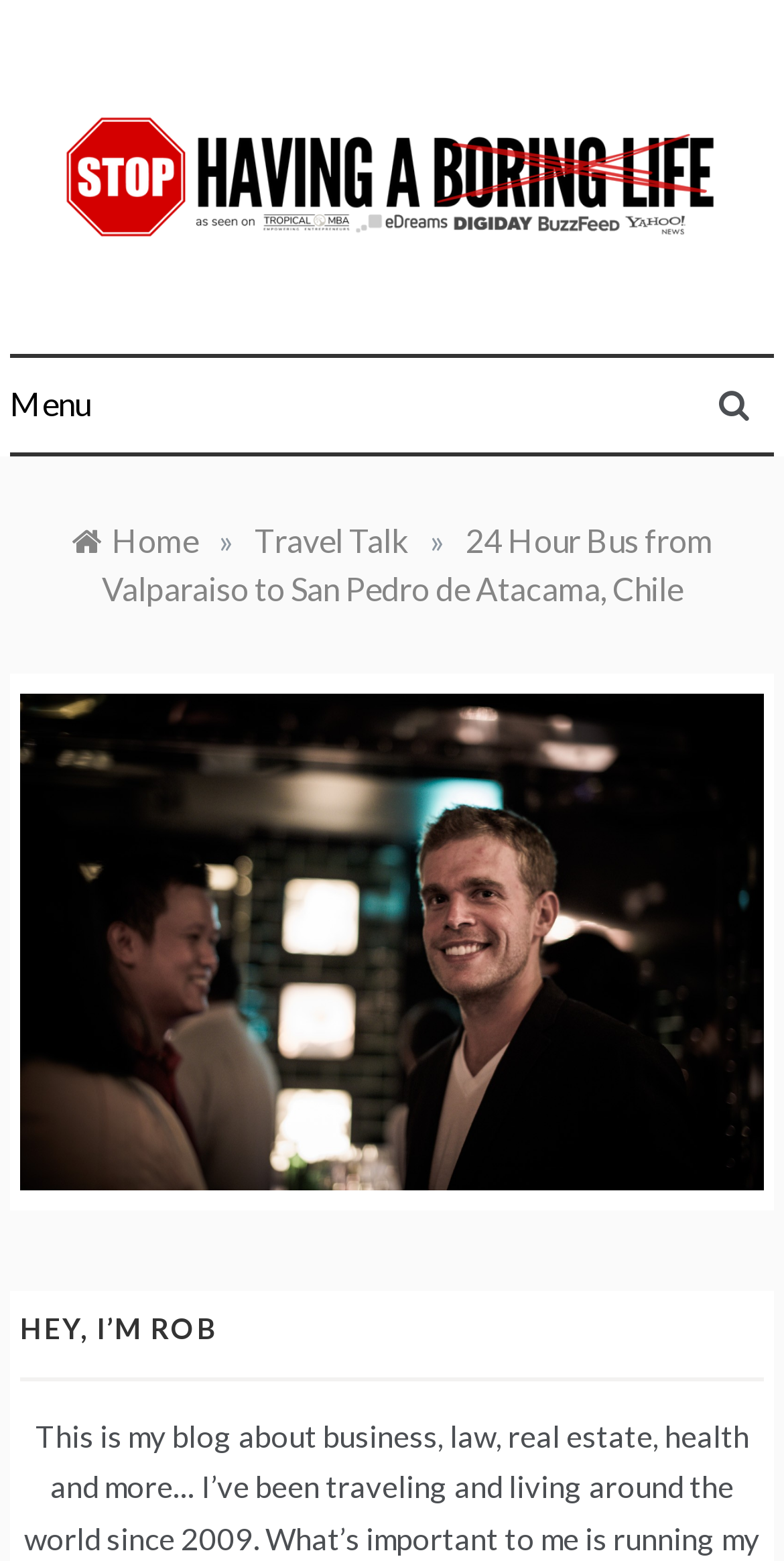Identify the bounding box for the given UI element using the description provided. Coordinates should be in the format (top-left x, top-left y, bottom-right x, bottom-right y) and must be between 0 and 1. Here is the description: Travel Talk

[0.324, 0.333, 0.522, 0.358]